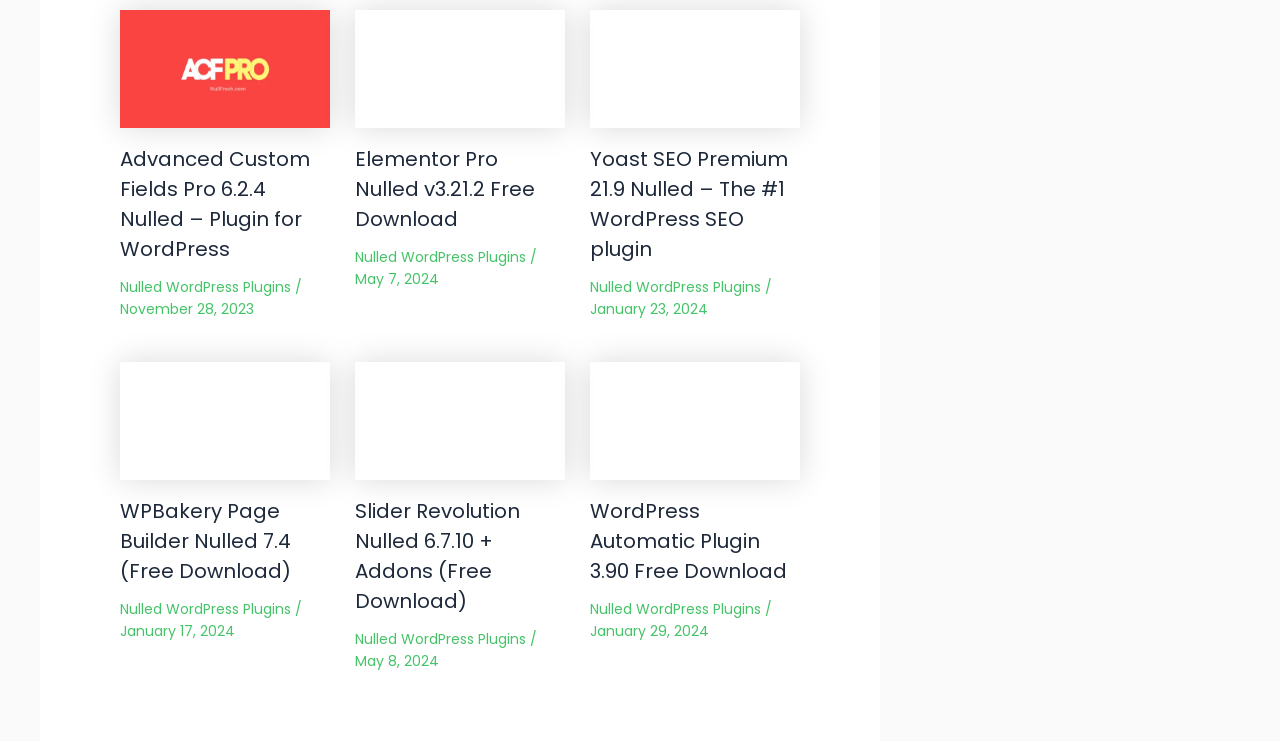From the given element description: "Nulled WordPress Plugins", find the bounding box for the UI element. Provide the coordinates as four float numbers between 0 and 1, in the order [left, top, right, bottom].

[0.461, 0.374, 0.595, 0.401]